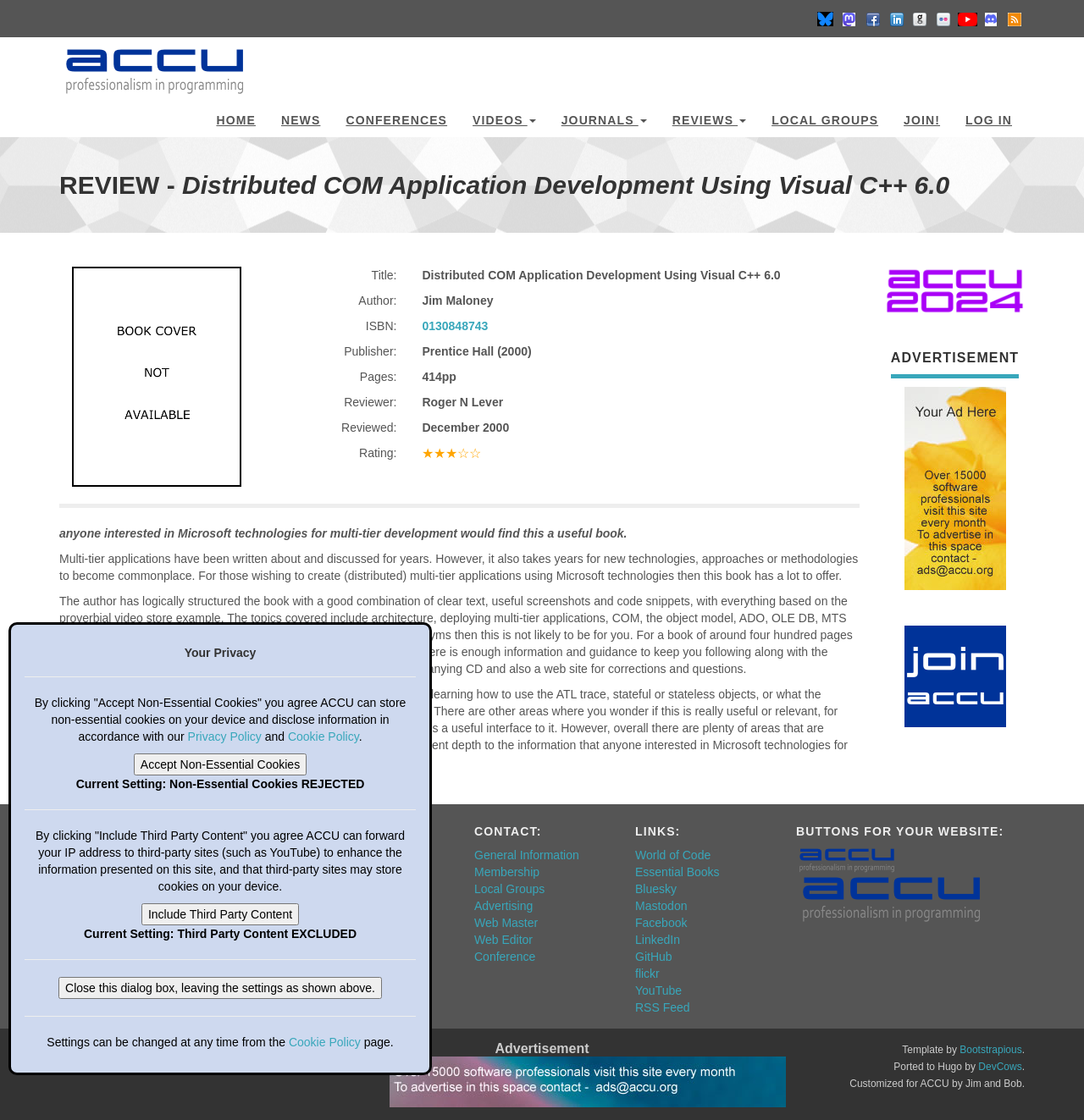Who is the reviewer of the book?
Give a detailed and exhaustive answer to the question.

I found the reviewer of the book by looking at the StaticText 'Reviewer:' and the corresponding name 'Roger N Lever' which is the reviewer of the book.